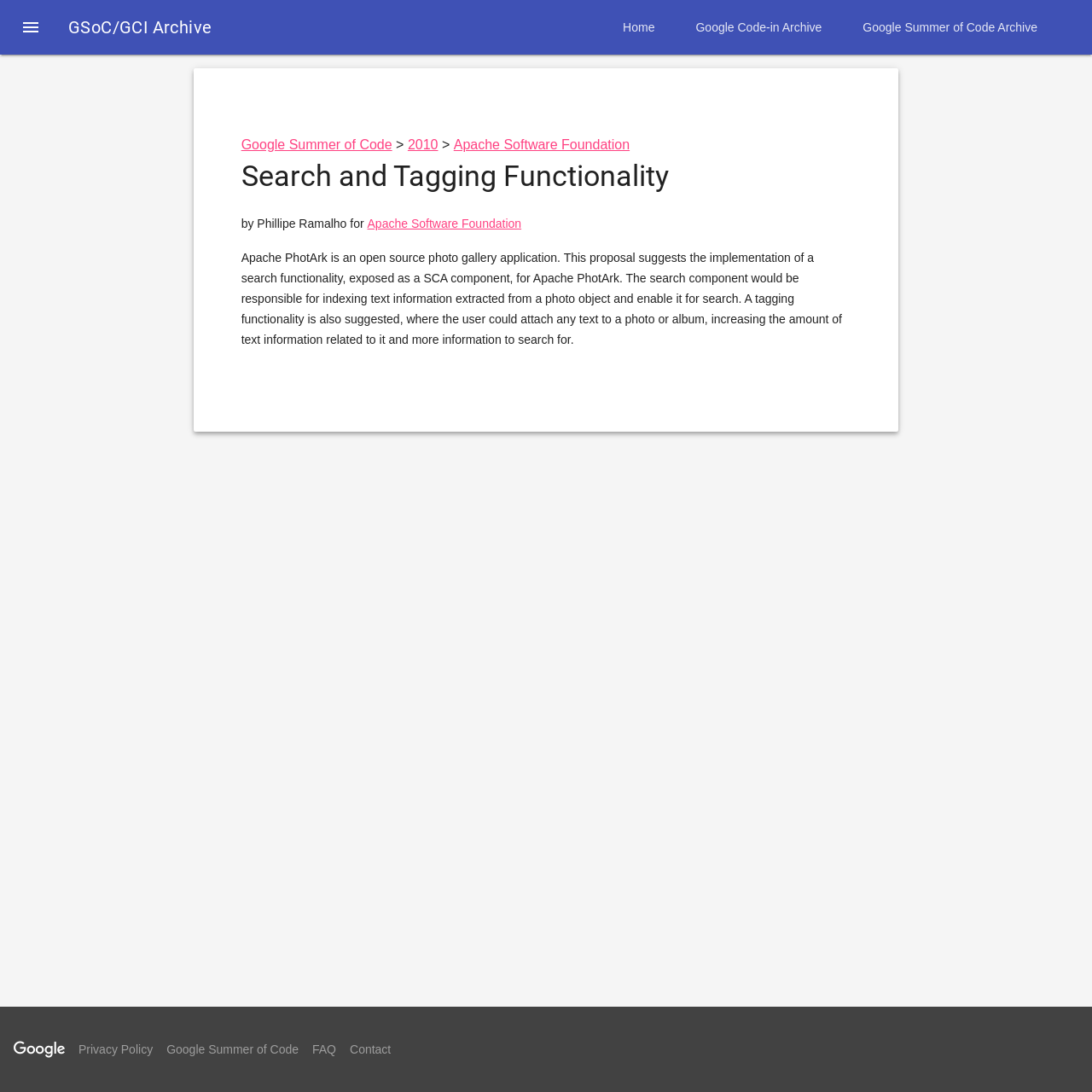Please provide the bounding box coordinates for the element that needs to be clicked to perform the instruction: "Go to the Google Summer of Code page". The coordinates must consist of four float numbers between 0 and 1, formatted as [left, top, right, bottom].

[0.221, 0.126, 0.359, 0.139]